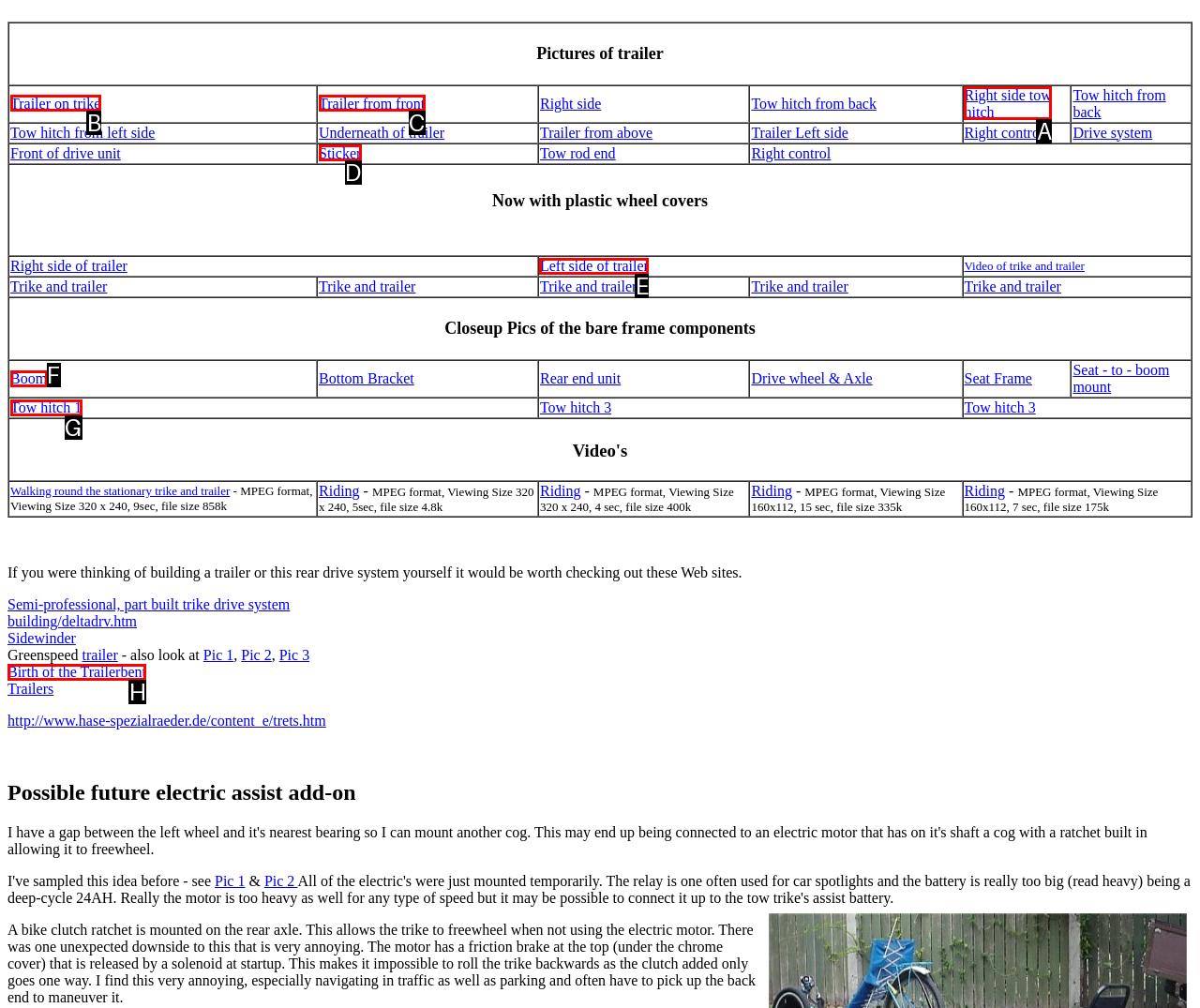Identify the letter of the UI element I need to click to carry out the following instruction: Click on 'Trailer on trike'

B